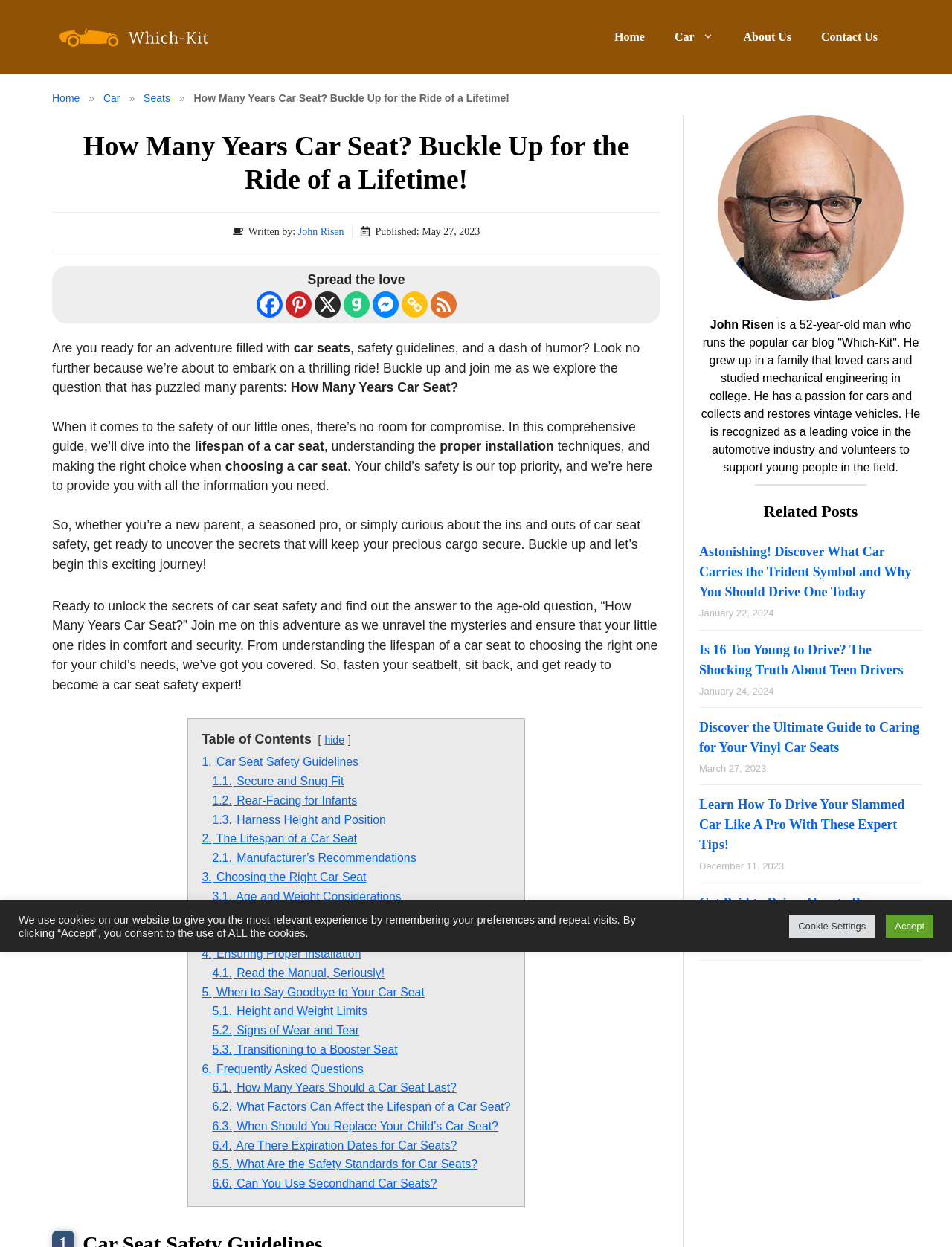Please extract the primary headline from the webpage.

How Many Years Car Seat? Buckle Up for the Ride of a Lifetime!